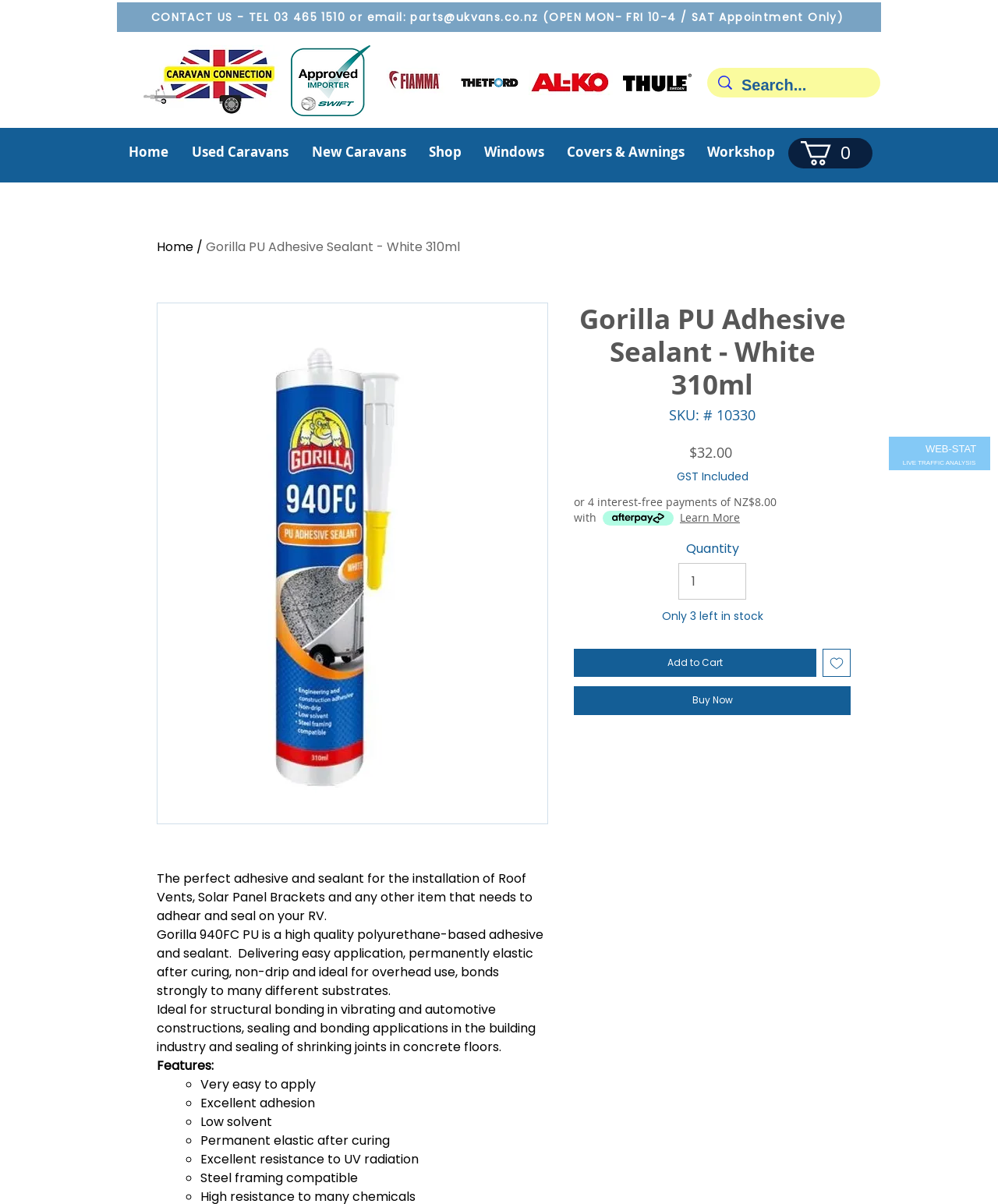Please specify the bounding box coordinates for the clickable region that will help you carry out the instruction: "Contact us".

[0.117, 0.002, 0.883, 0.027]